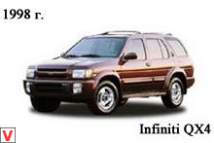Examine the screenshot and answer the question in as much detail as possible: Is the Infiniti QX4 a luxury SUV?

The caption describes the Infiniti QX4 as a 'mid-size luxury SUV', which clearly indicates that it belongs to the luxury SUV category.